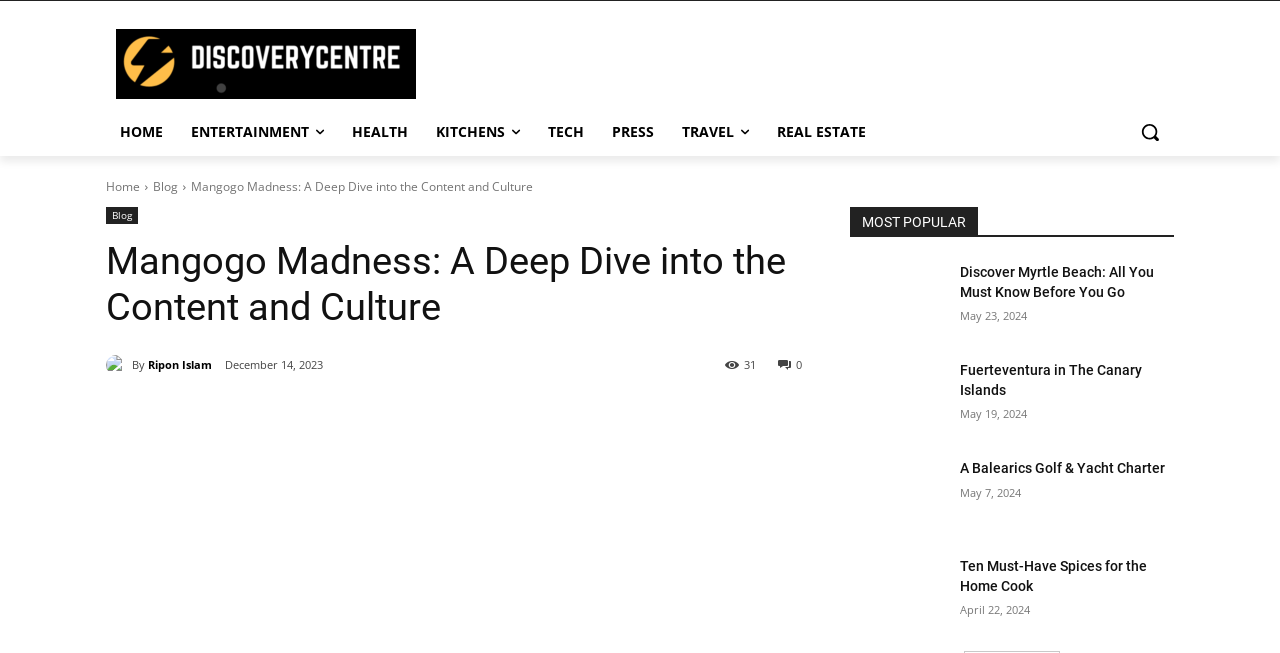Please extract the title of the webpage.

Mangogo Madness: A Deep Dive into the Content and Culture